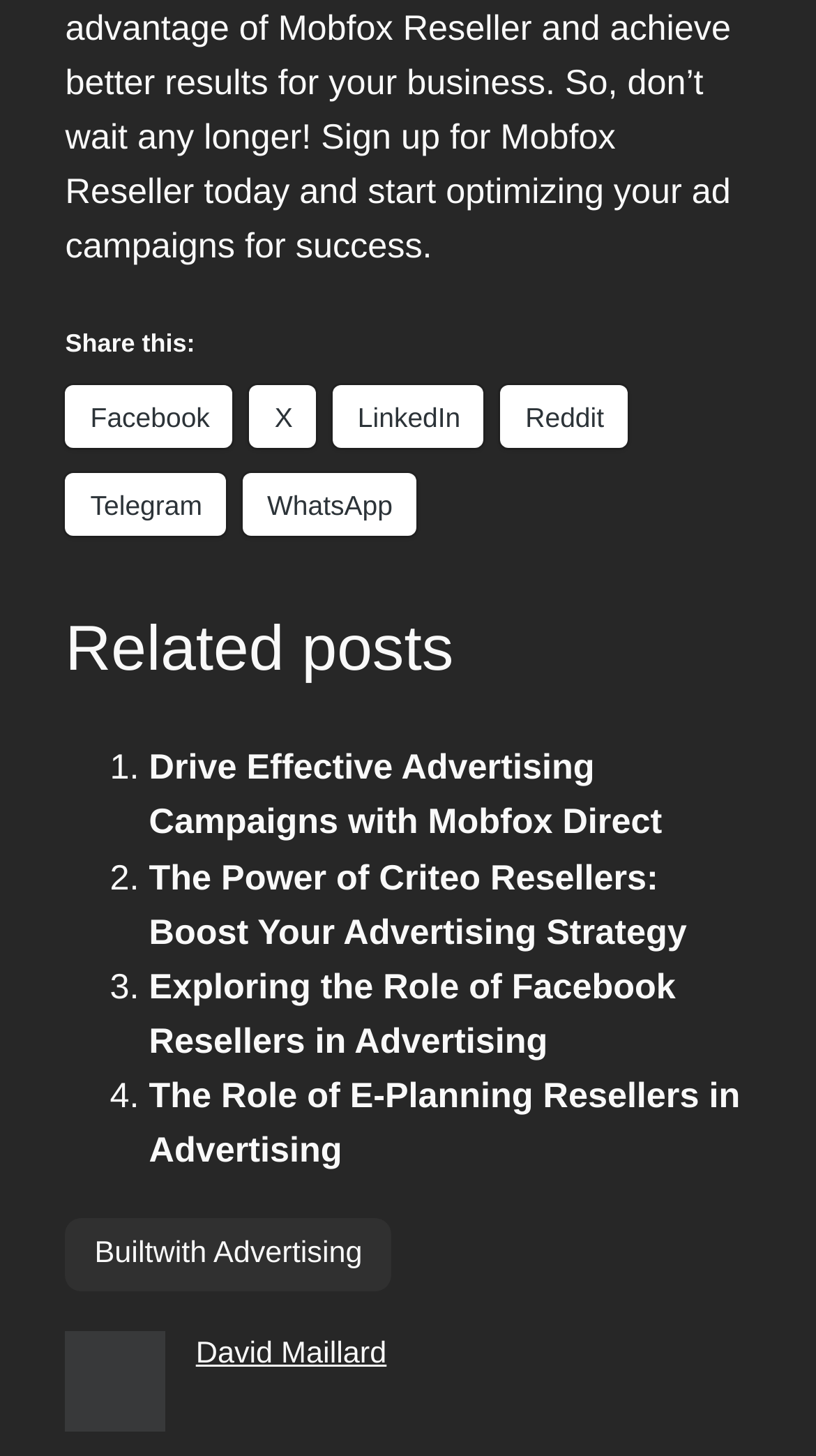Locate the bounding box coordinates of the clickable region to complete the following instruction: "View related post."

[0.08, 0.421, 0.92, 0.473]